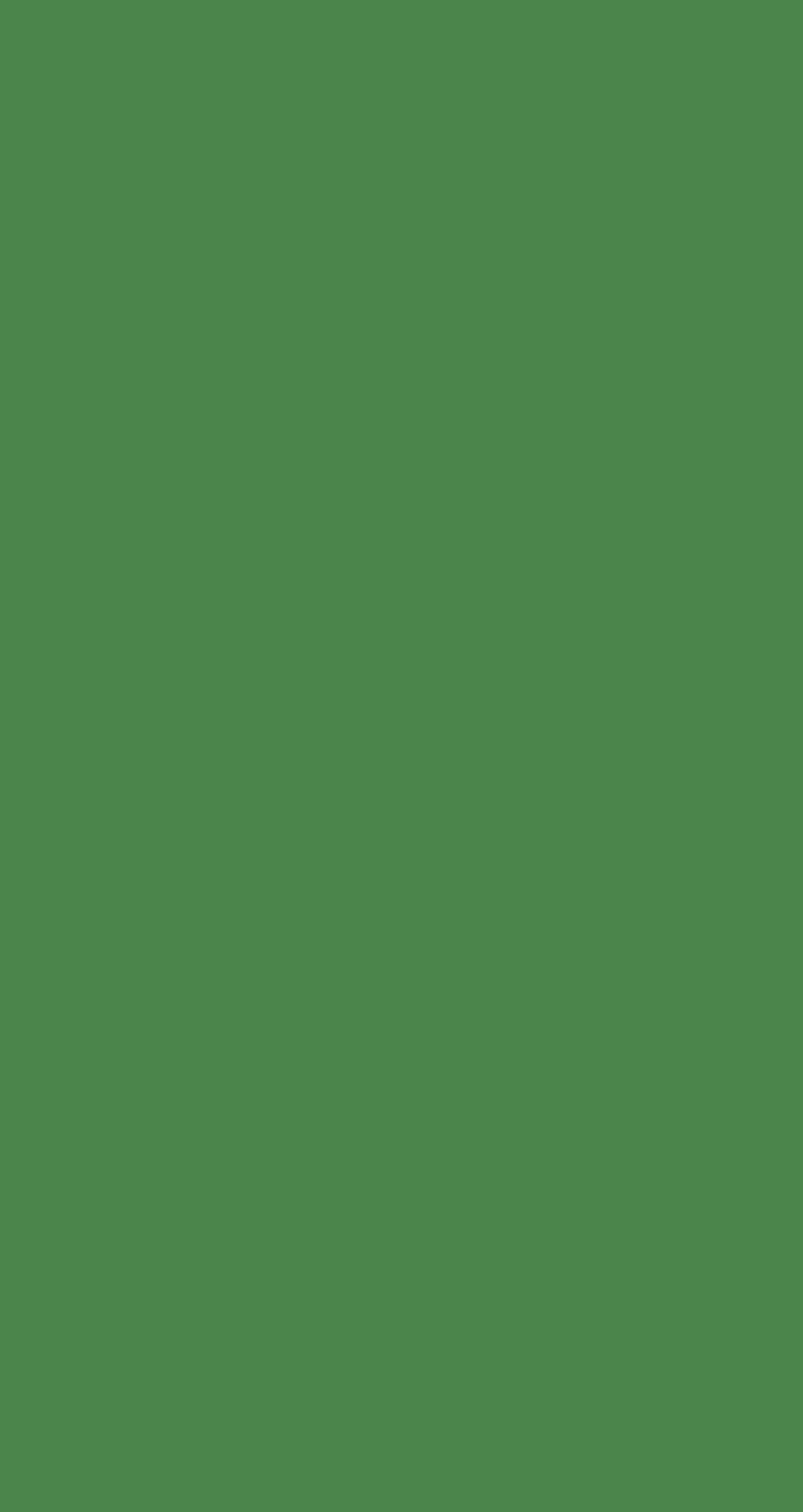Kindly determine the bounding box coordinates for the clickable area to achieve the given instruction: "View the article about cannabis trichomes".

[0.295, 0.158, 0.897, 0.232]